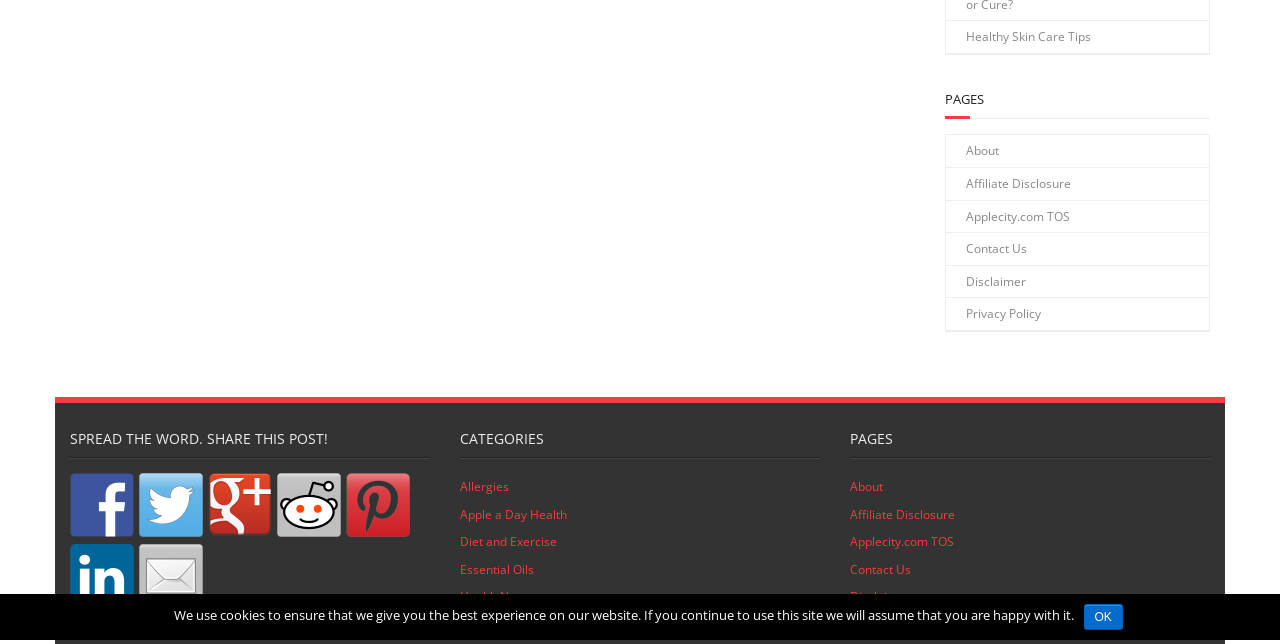Find the bounding box of the element with the following description: "Privacy Policy". The coordinates must be four float numbers between 0 and 1, formatted as [left, top, right, bottom].

[0.664, 0.952, 0.722, 0.988]